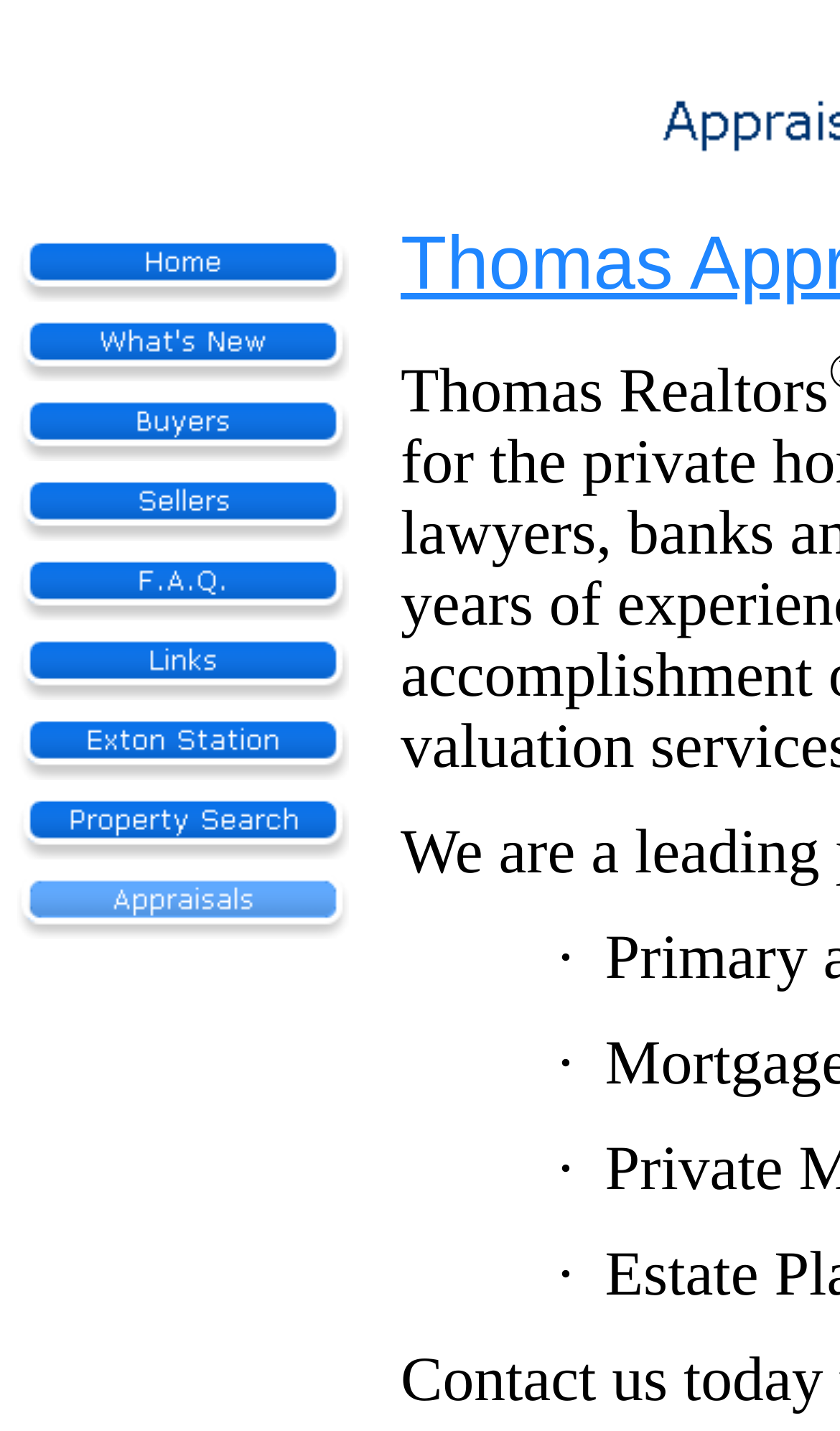Please analyze the image and give a detailed answer to the question:
How many navigation links are there?

I counted the number of links in the navigation menu, which includes 'Home', 'What's New', 'Buyers', 'Sellers', 'F.A.Q.', 'Links', 'Exton Station', 'Property Search', and found that there are 9 links in total.